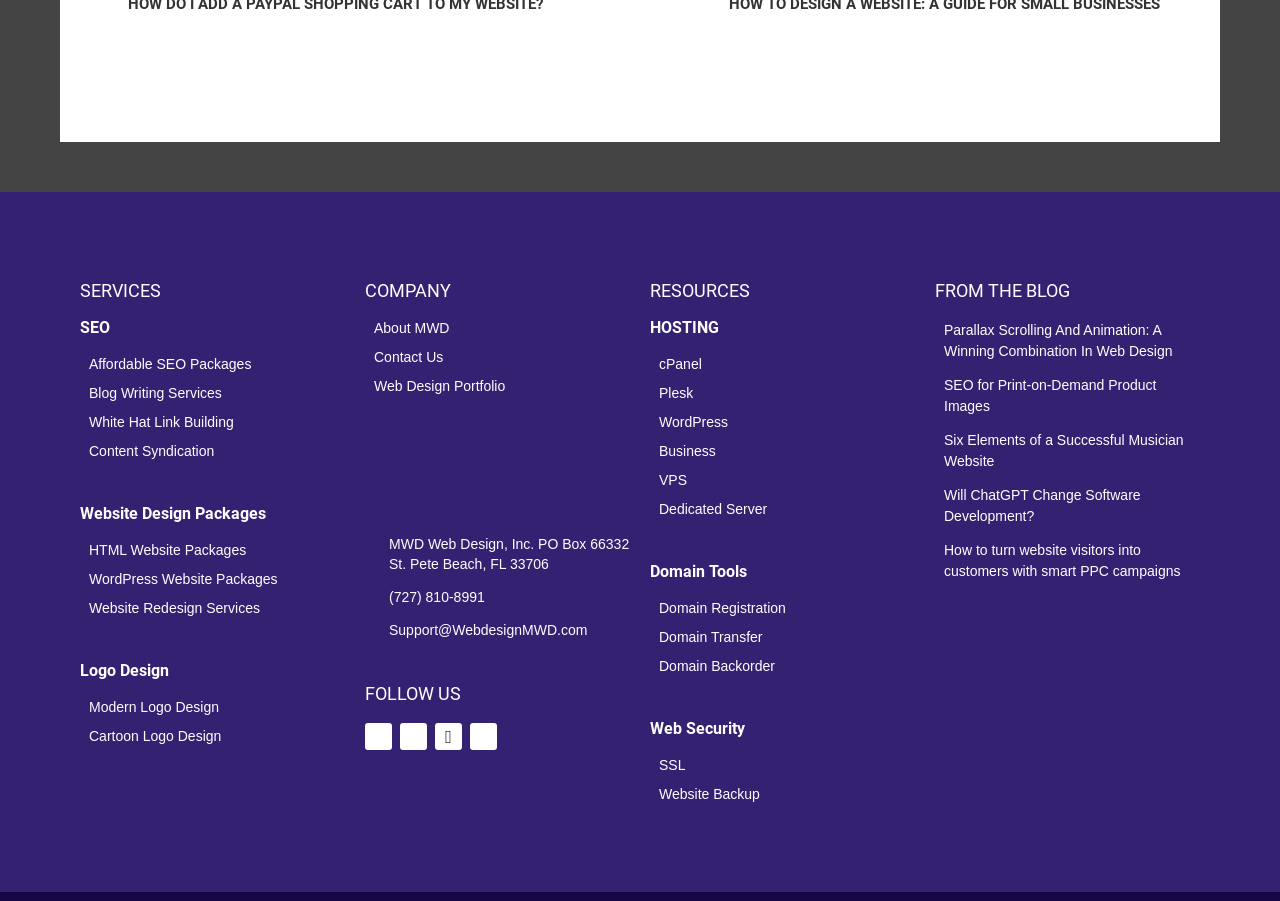Specify the bounding box coordinates of the element's region that should be clicked to achieve the following instruction: "Learn about 'Modern Logo Design'". The bounding box coordinates consist of four float numbers between 0 and 1, in the format [left, top, right, bottom].

[0.062, 0.776, 0.27, 0.794]